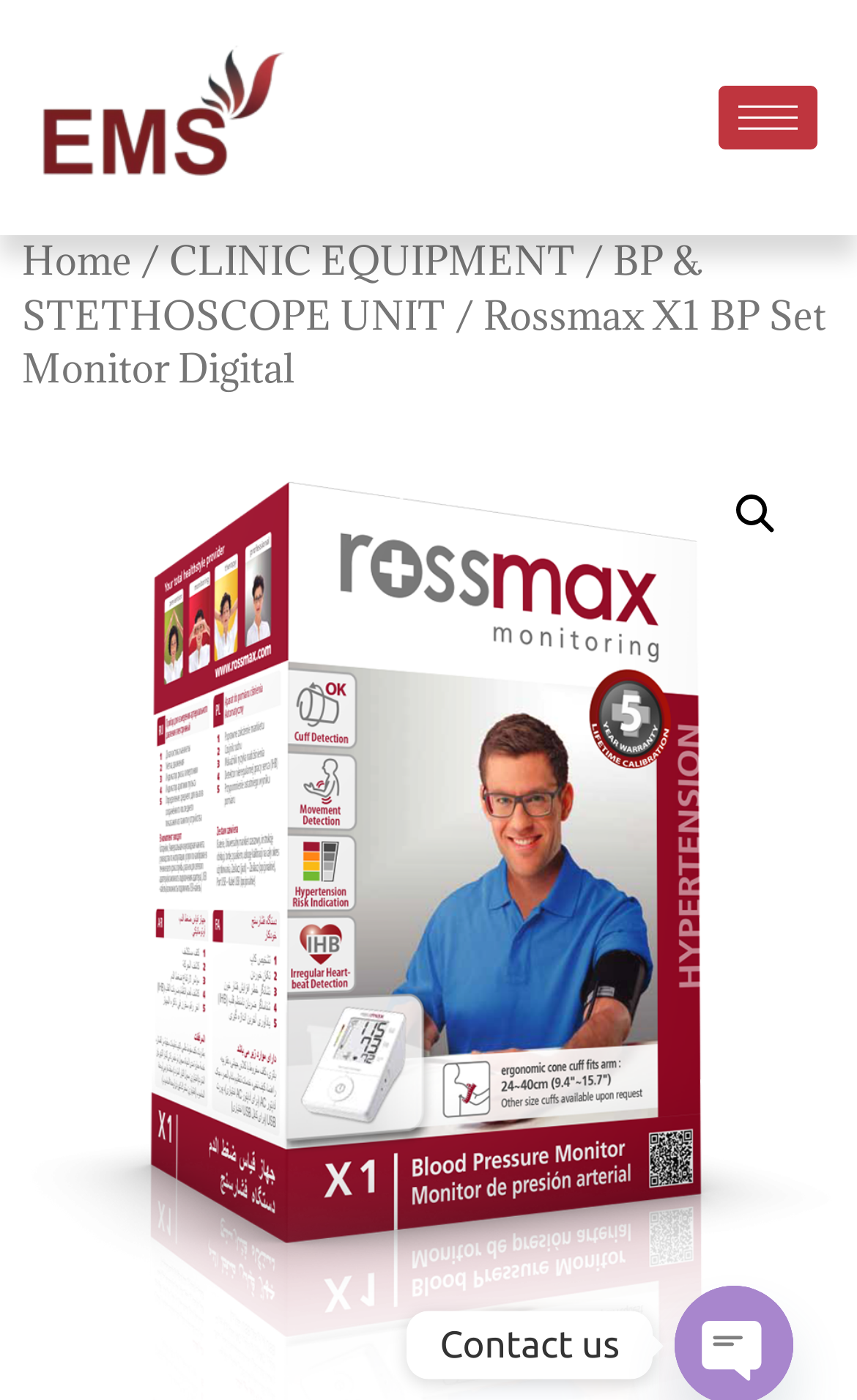Extract the bounding box coordinates for the UI element described as: "parent_node: Home aria-label="hamburger-icon"".

[0.838, 0.061, 0.954, 0.107]